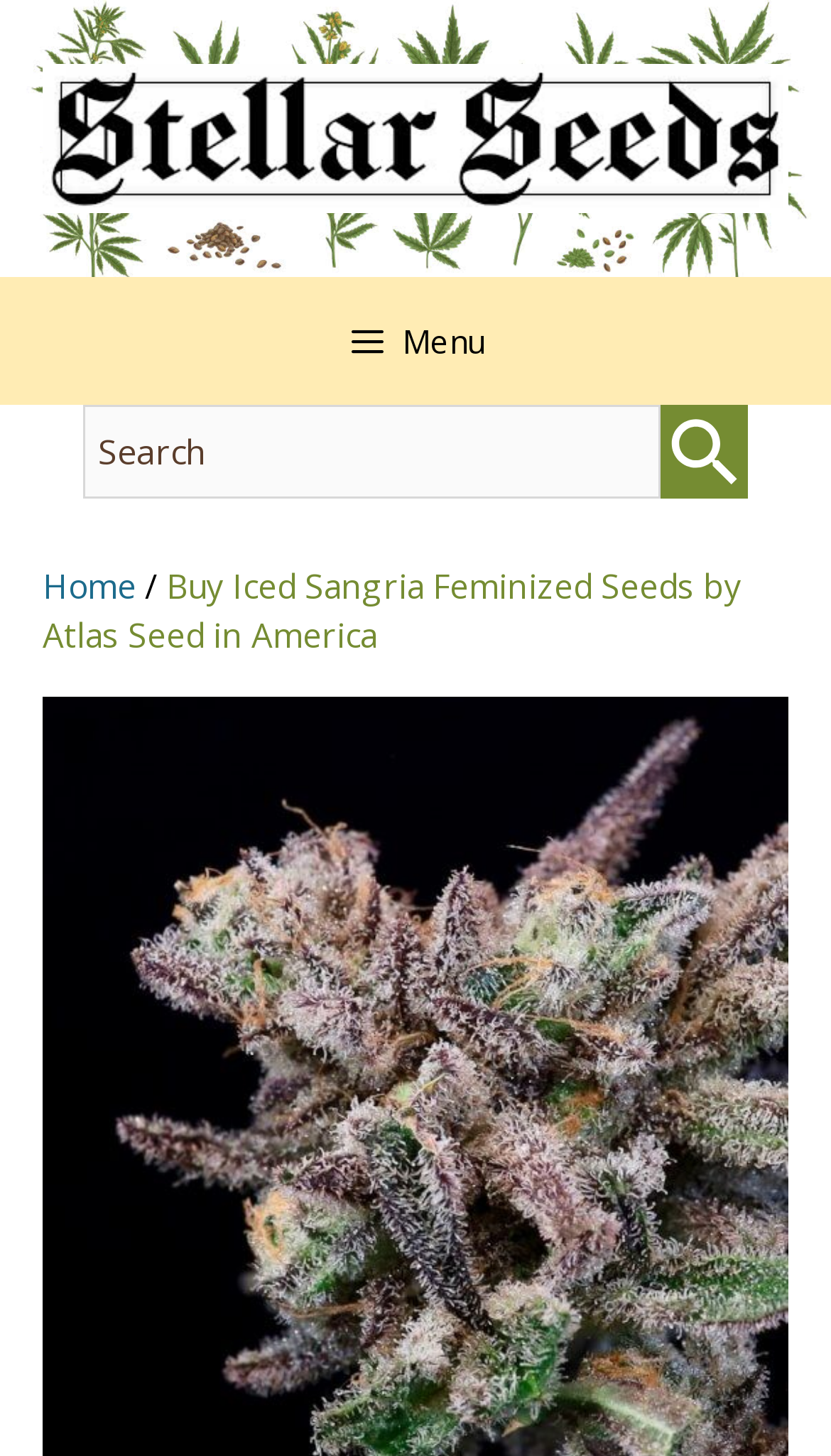What is the name of the seed breeder?
Look at the screenshot and respond with one word or a short phrase.

Atlas Seed